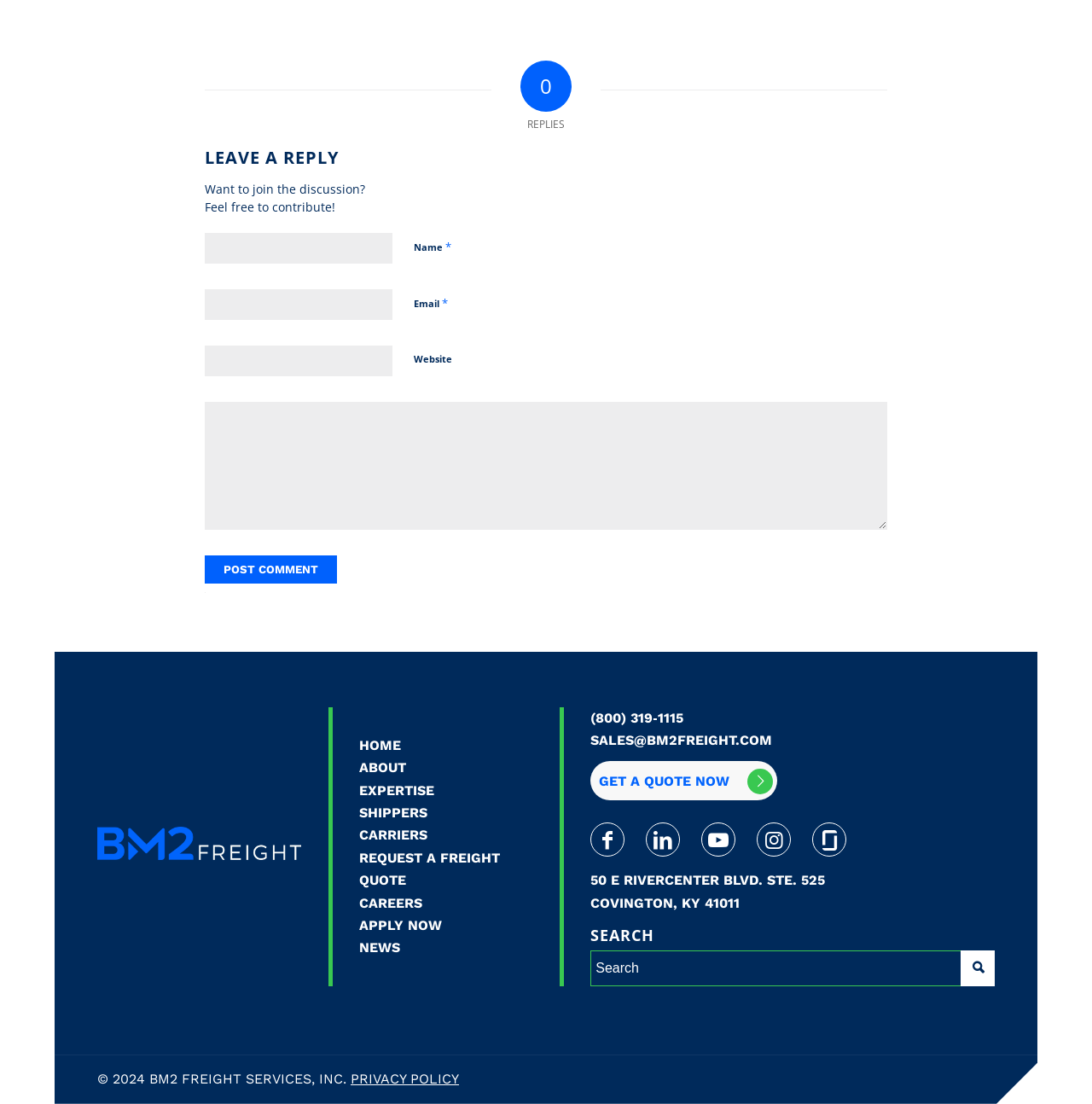What is the address of BM2 Freight Services, Inc.?
Based on the image, answer the question with a single word or brief phrase.

50 E RIVERCENTER BLVD. STE. 525, COVINGTON, KY 41011